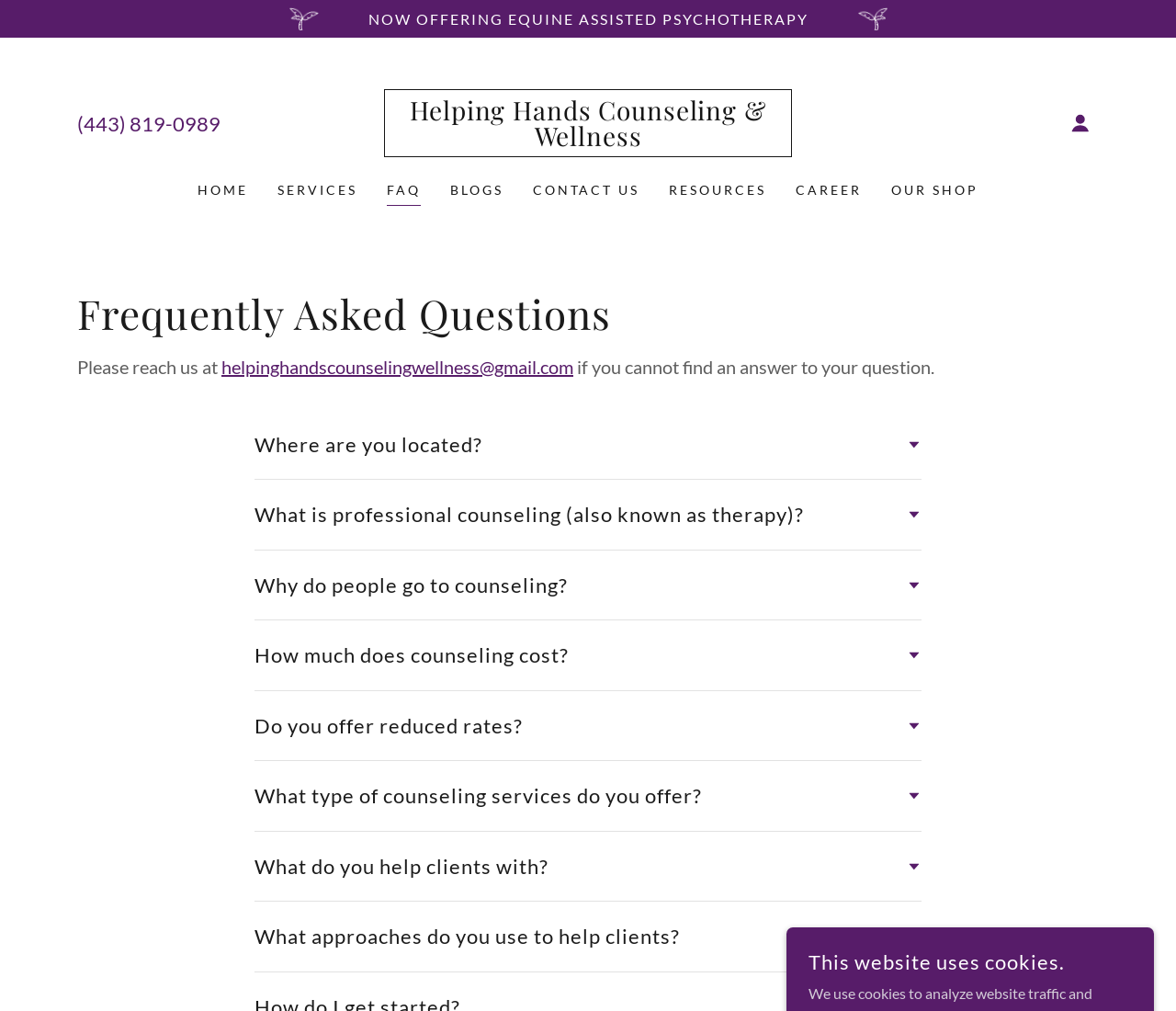Refer to the screenshot and answer the following question in detail:
What is the purpose of the website?

I inferred the purpose of the website by looking at the main heading 'Frequently Asked Questions' and the various links and buttons related to counseling services, which suggests that the website is related to counseling and wellness.